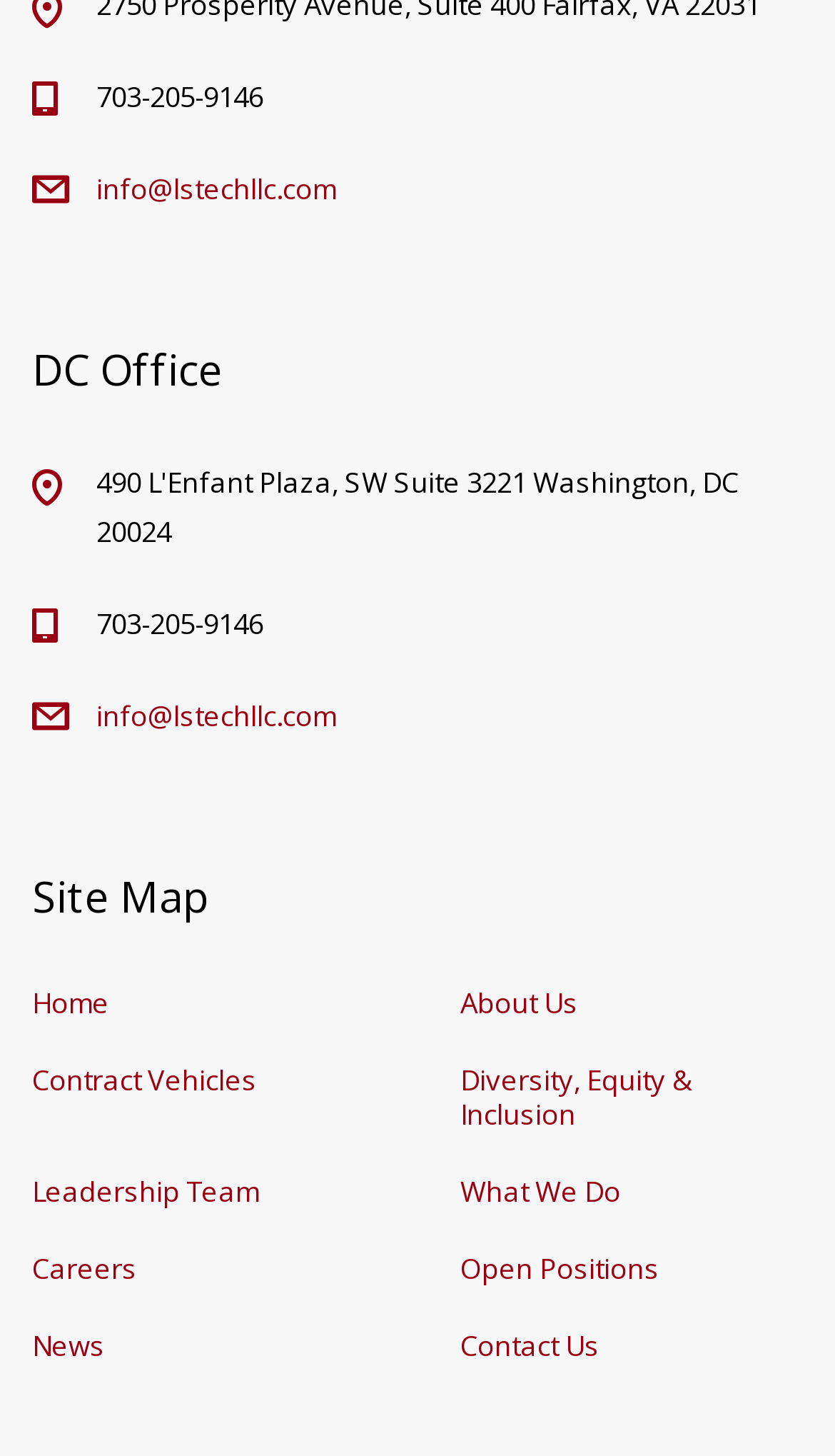Find the bounding box coordinates for the area that should be clicked to accomplish the instruction: "learn about the company".

[0.551, 0.676, 0.692, 0.7]